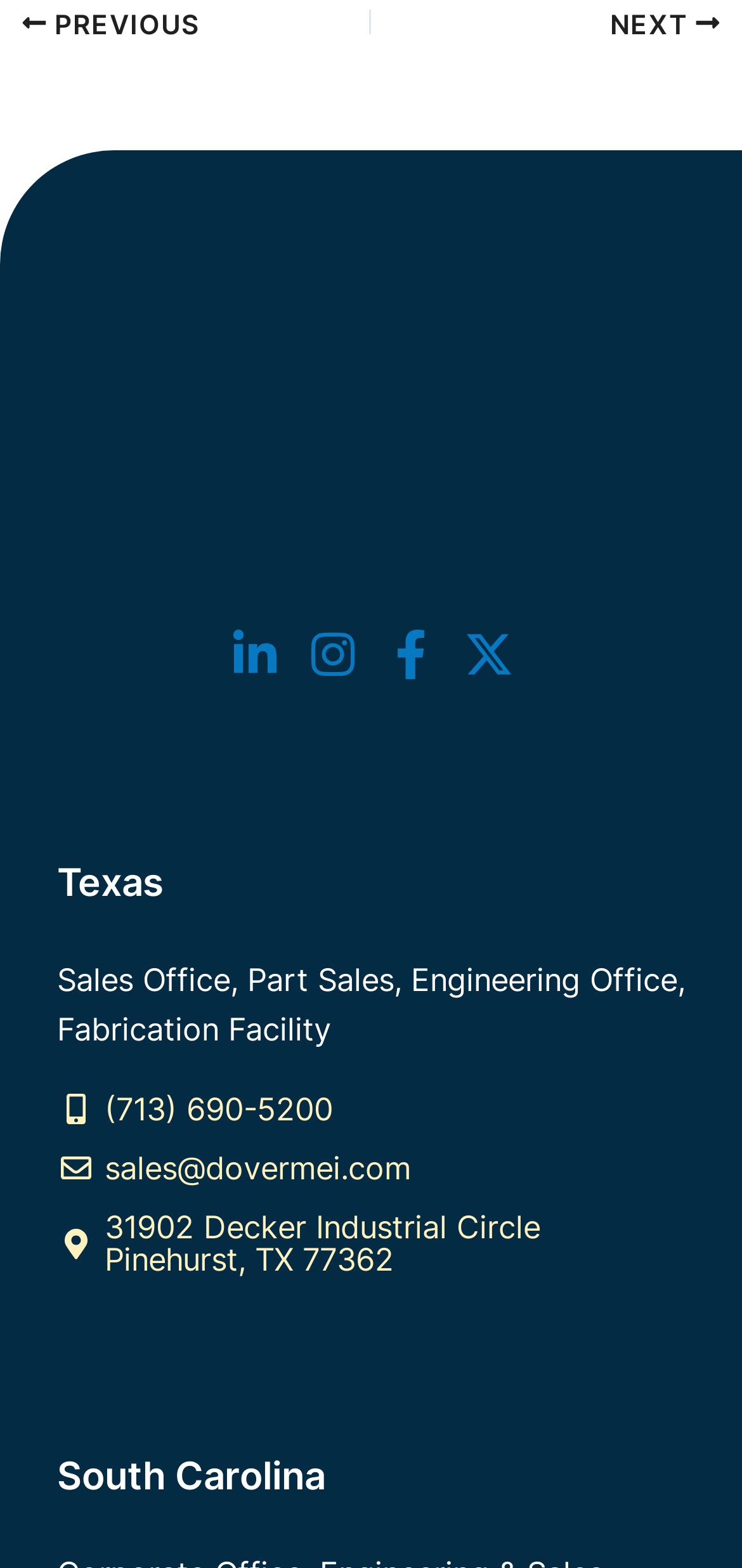What is the company name?
Based on the image, please offer an in-depth response to the question.

The company name can be found in the figure element with the text 'DoverMEI | Bulk Material Handling Equipment Manufacturers' which is a link.